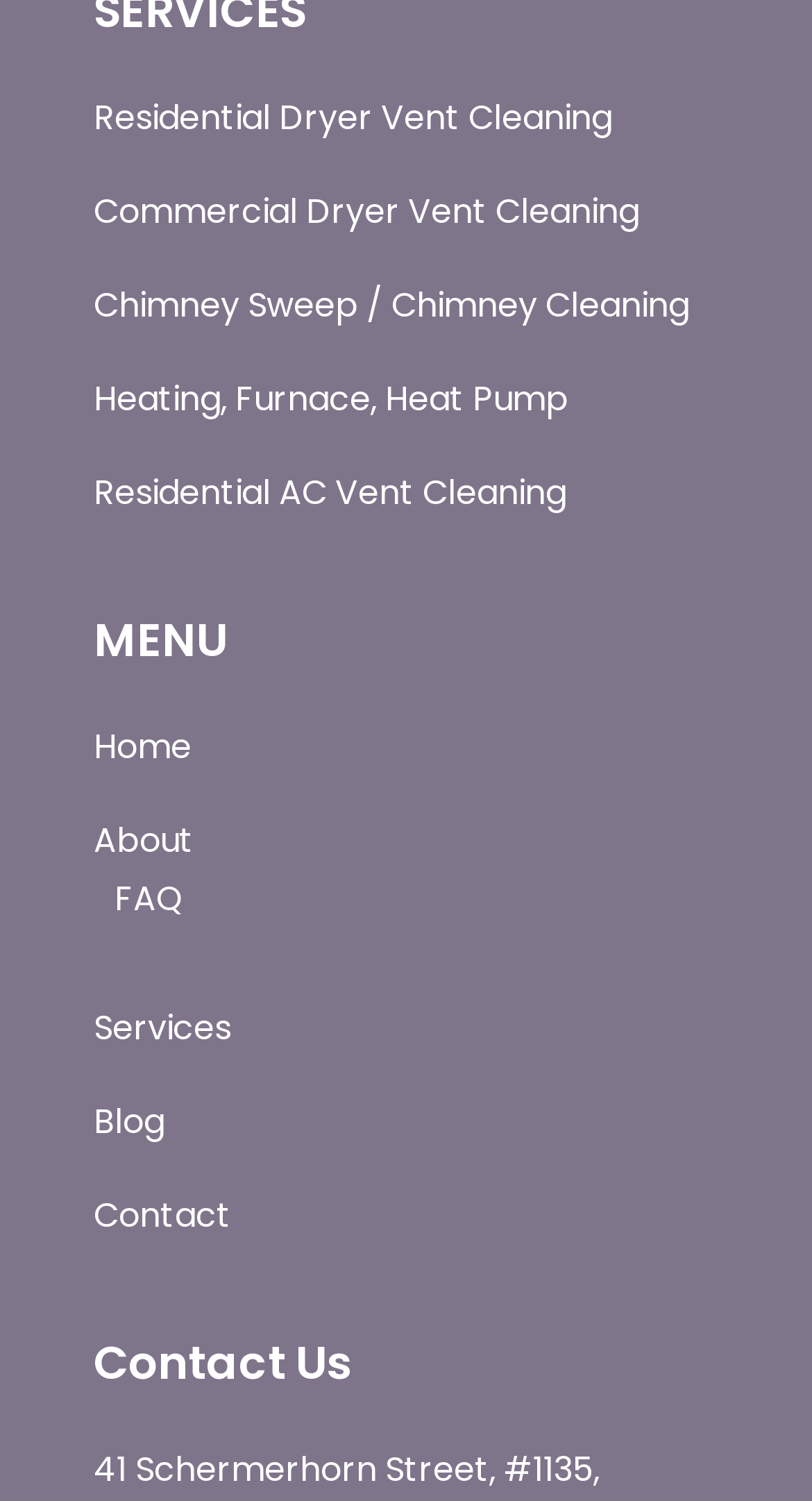Is there a blog section on this website?
Please give a detailed answer to the question using the information shown in the image.

I found a link labeled 'Blog' under the 'MENU' heading, which suggests that there is a blog section on this website.